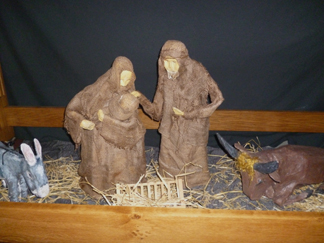Answer the following query with a single word or phrase:
What is the significance of the dark background?

It highlights the figures